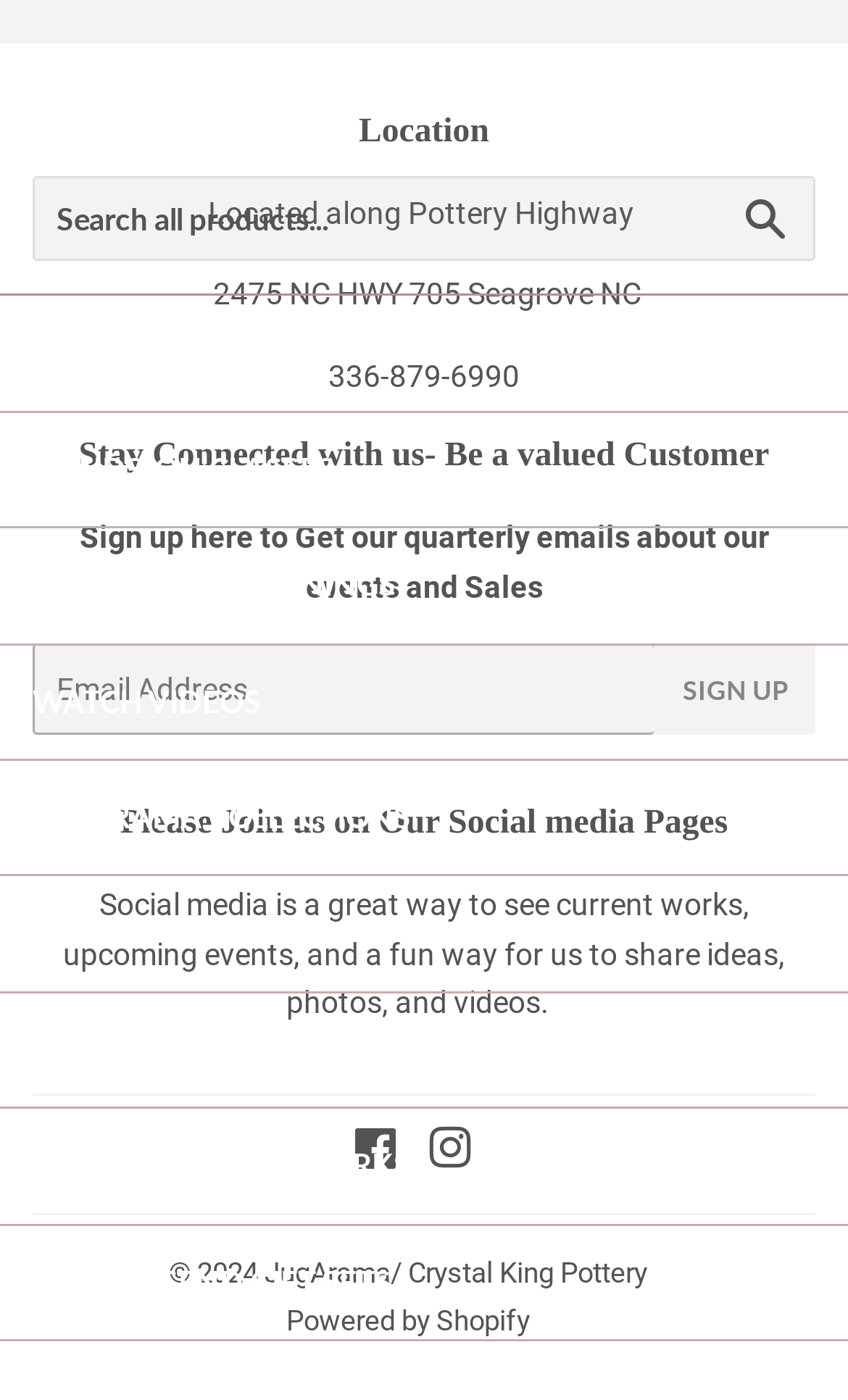Answer the question briefly using a single word or phrase: 
What is the phone number of the pottery store?

336-879-6990